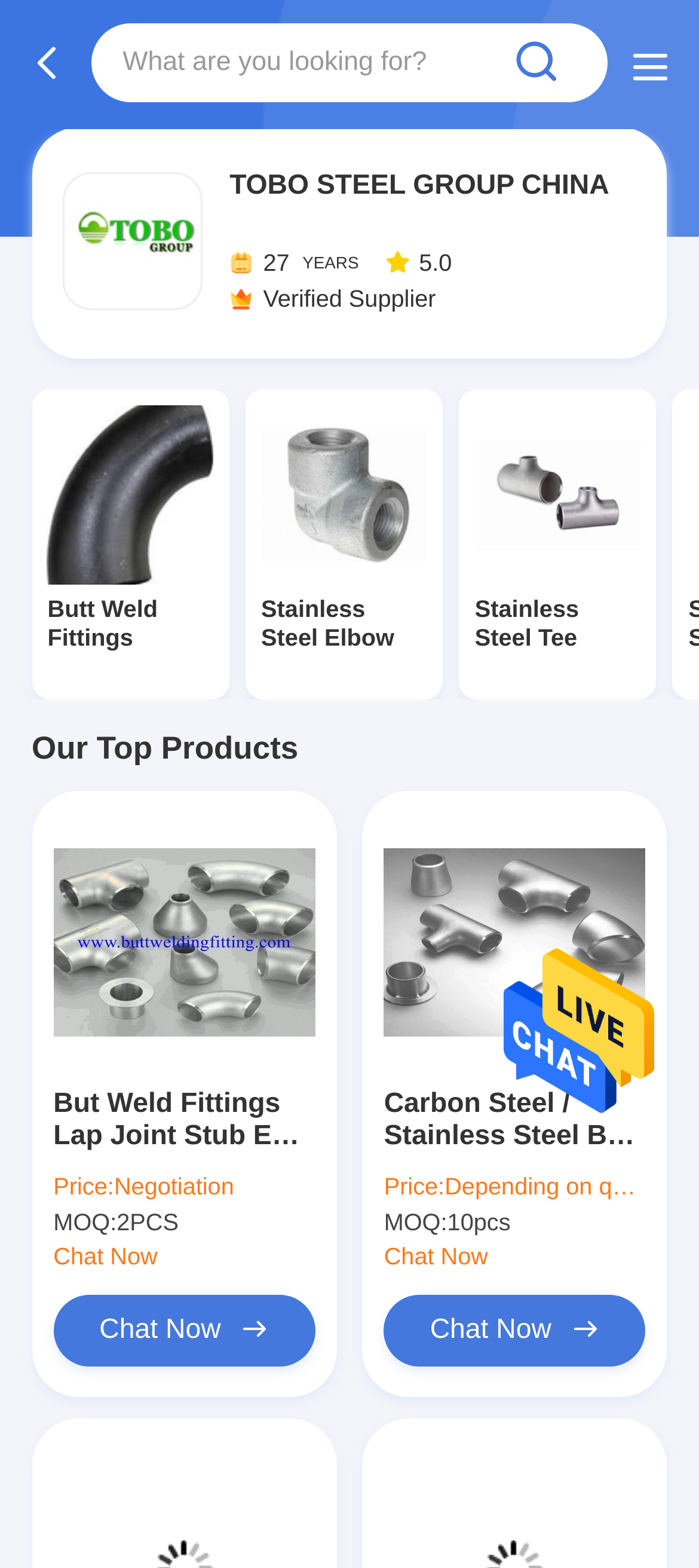Please answer the following question using a single word or phrase: 
What is the minimum order quantity?

2PCS